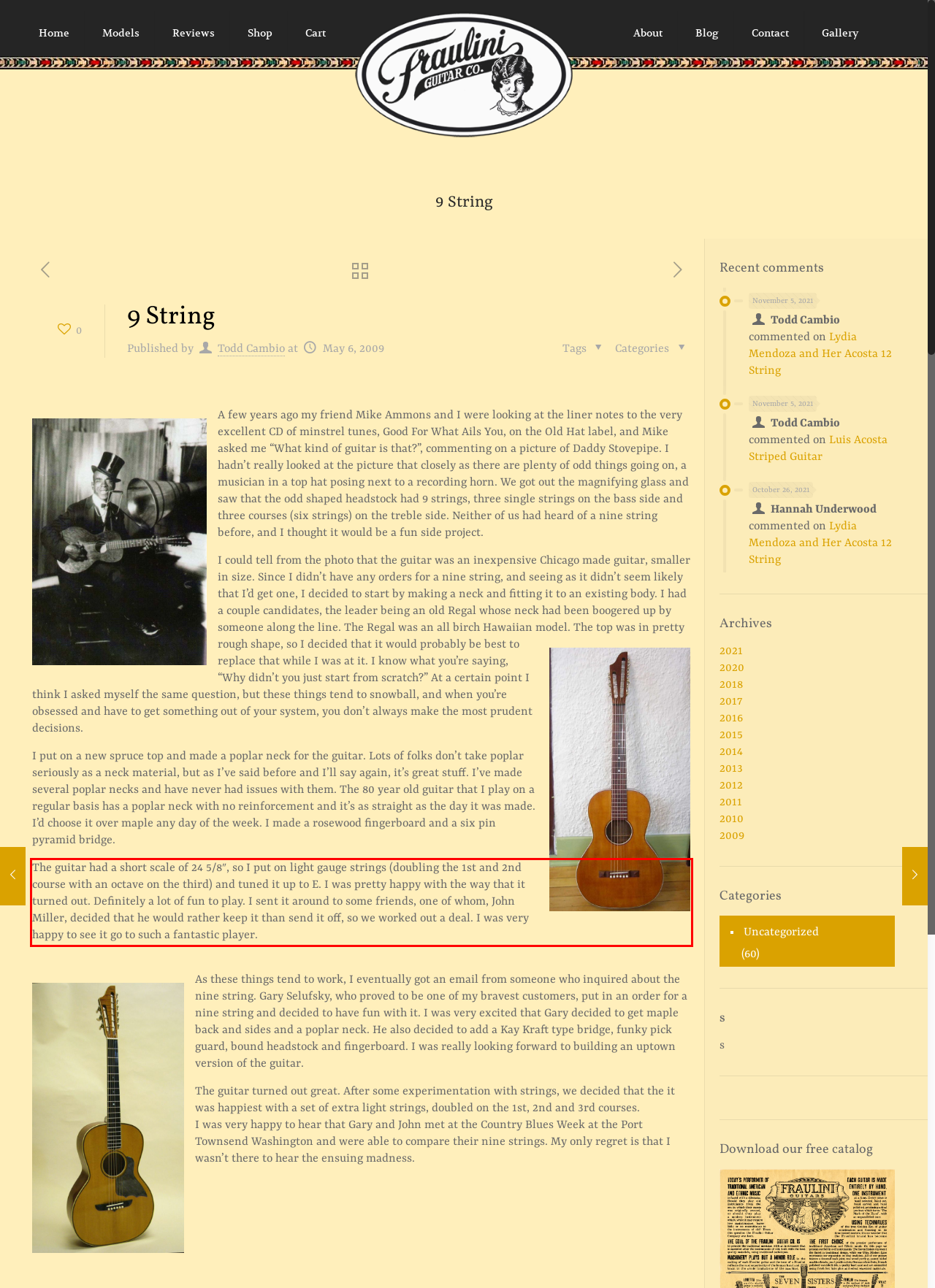You have a screenshot of a webpage with a red bounding box. Use OCR to generate the text contained within this red rectangle.

The guitar had a short scale of 24 5/8″, so I put on light gauge strings (doubling the 1st and 2nd course with an octave on the third) and tuned it up to E. I was pretty happy with the way that it turned out. Definitely a lot of fun to play. I sent it around to some friends, one of whom, John Miller, decided that he would rather keep it than send it off, so we worked out a deal. I was very happy to see it go to such a fantastic player.